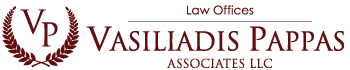Give an elaborate caption for the image.

The image displays the logo of "Law Offices Vasiliadis Pappas." The design prominently features the initials "VP" stylized within a circular emblem, surrounded by a decorative laurel wreath, symbolizing achievement and honor. Below the emblem, the full name of the law firm, "Vasiliadis Pappas Associates LLC," is elegantly presented in a rich maroon color, emphasizing the firm's professional identity. This logo is a representation of the firm’s commitment to providing quality legal services, particularly in areas such as elder law and long-term care planning, as highlighted in their website's content.